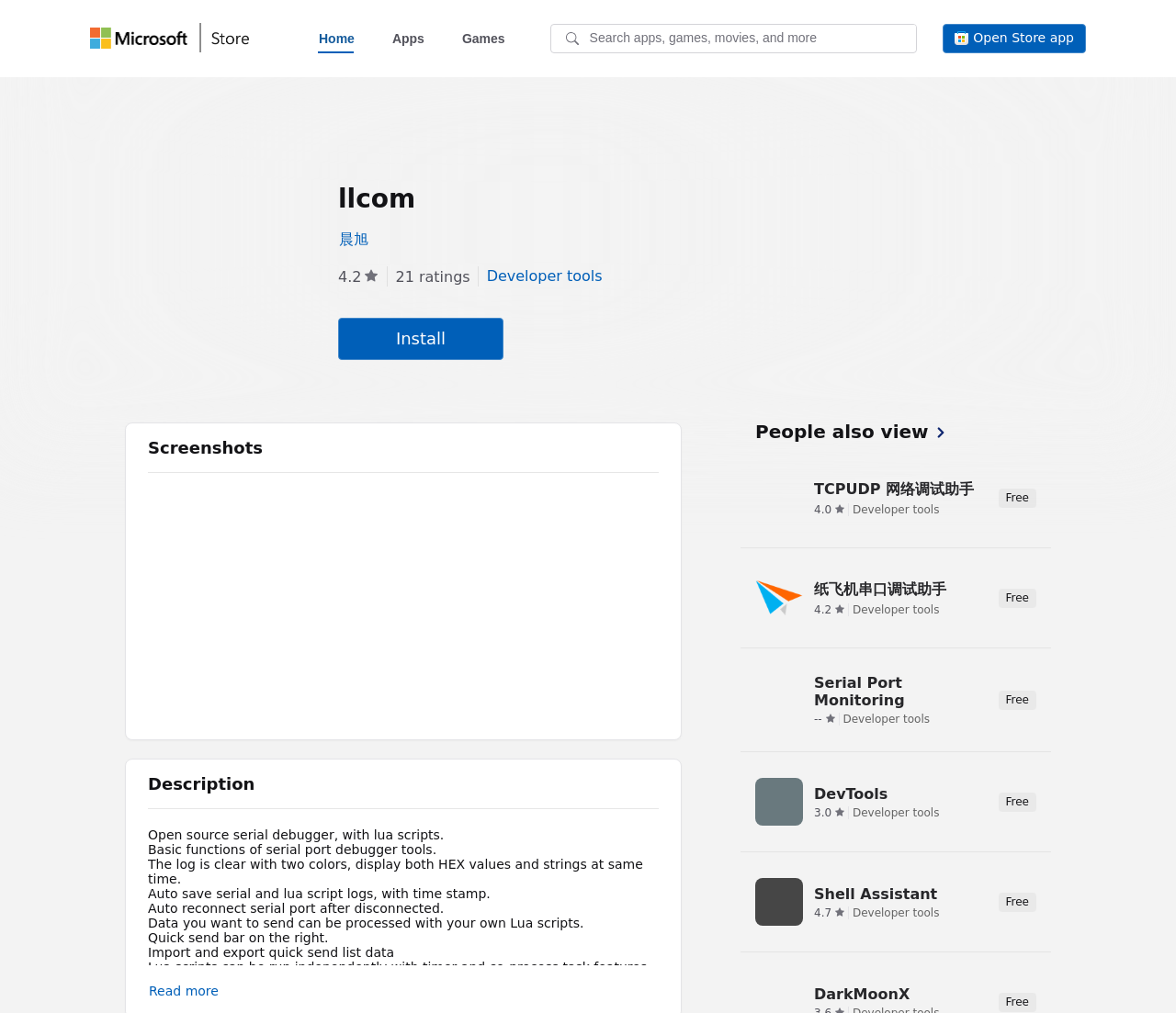Could you provide the bounding box coordinates for the portion of the screen to click to complete this instruction: "Search for something"?

[0.492, 0.024, 0.779, 0.05]